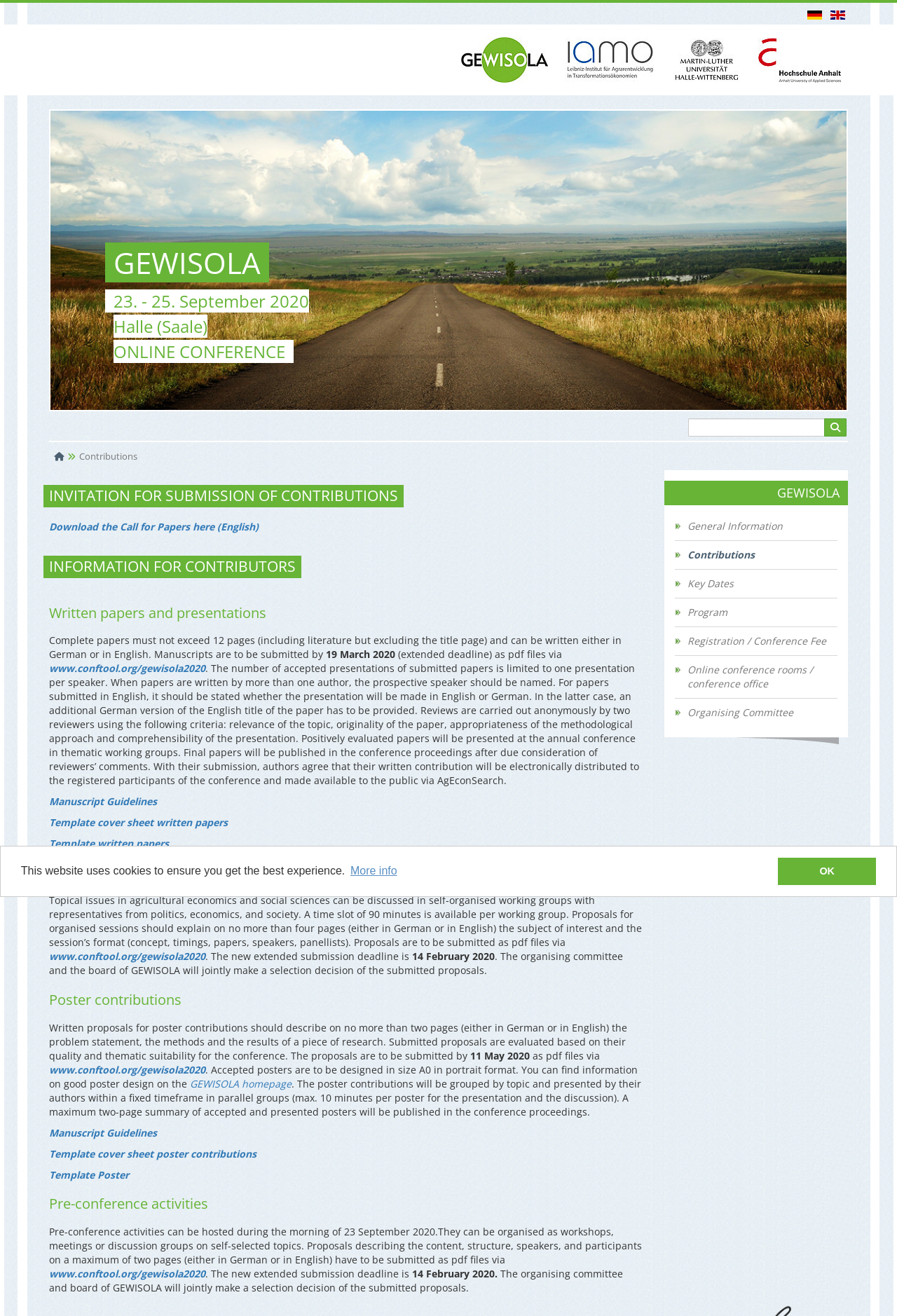With reference to the image, please provide a detailed answer to the following question: What is the purpose of the pre-conference activities?

The purpose of the pre-conference activities can be found in the section 'Pre-conference activities' where it is mentioned that they can be hosted as workshops, meetings or discussion groups on self-selected topics.